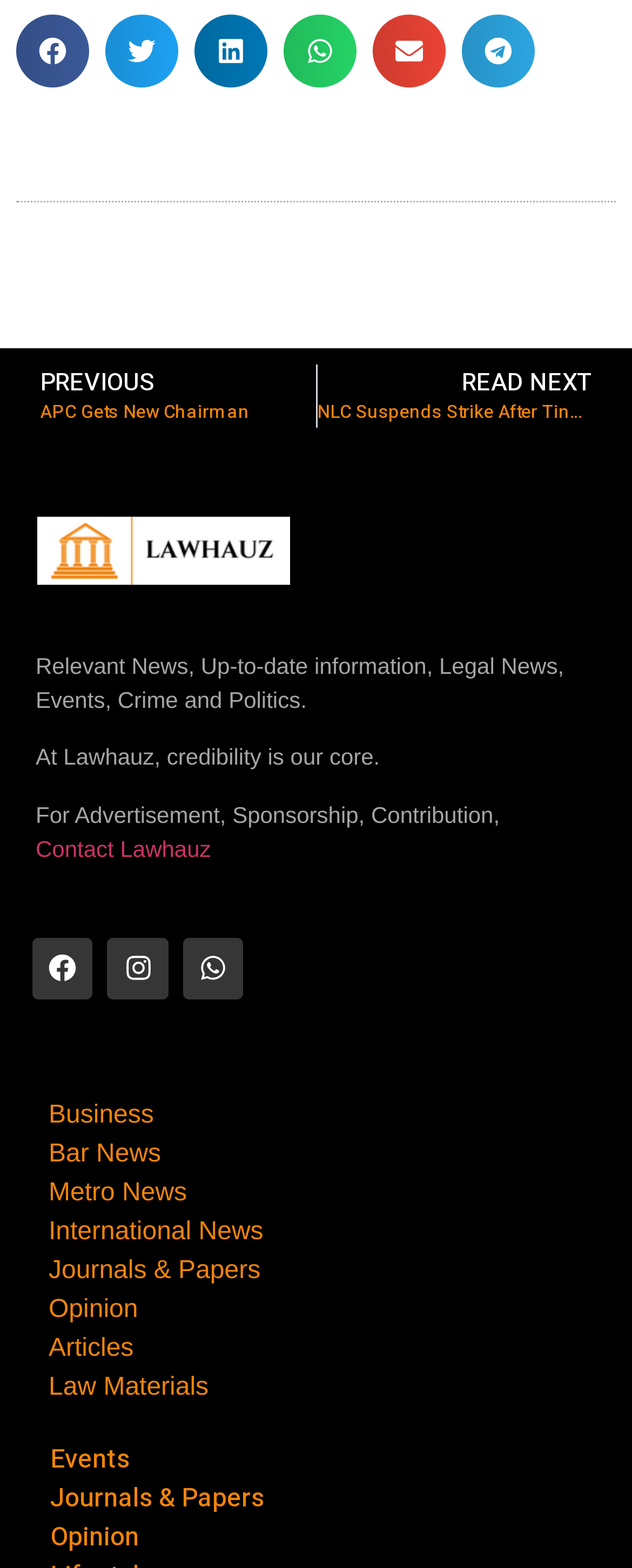Identify the bounding box of the UI element described as follows: "Instagram". Provide the coordinates as four float numbers in the range of 0 to 1 [left, top, right, bottom].

[0.17, 0.598, 0.266, 0.637]